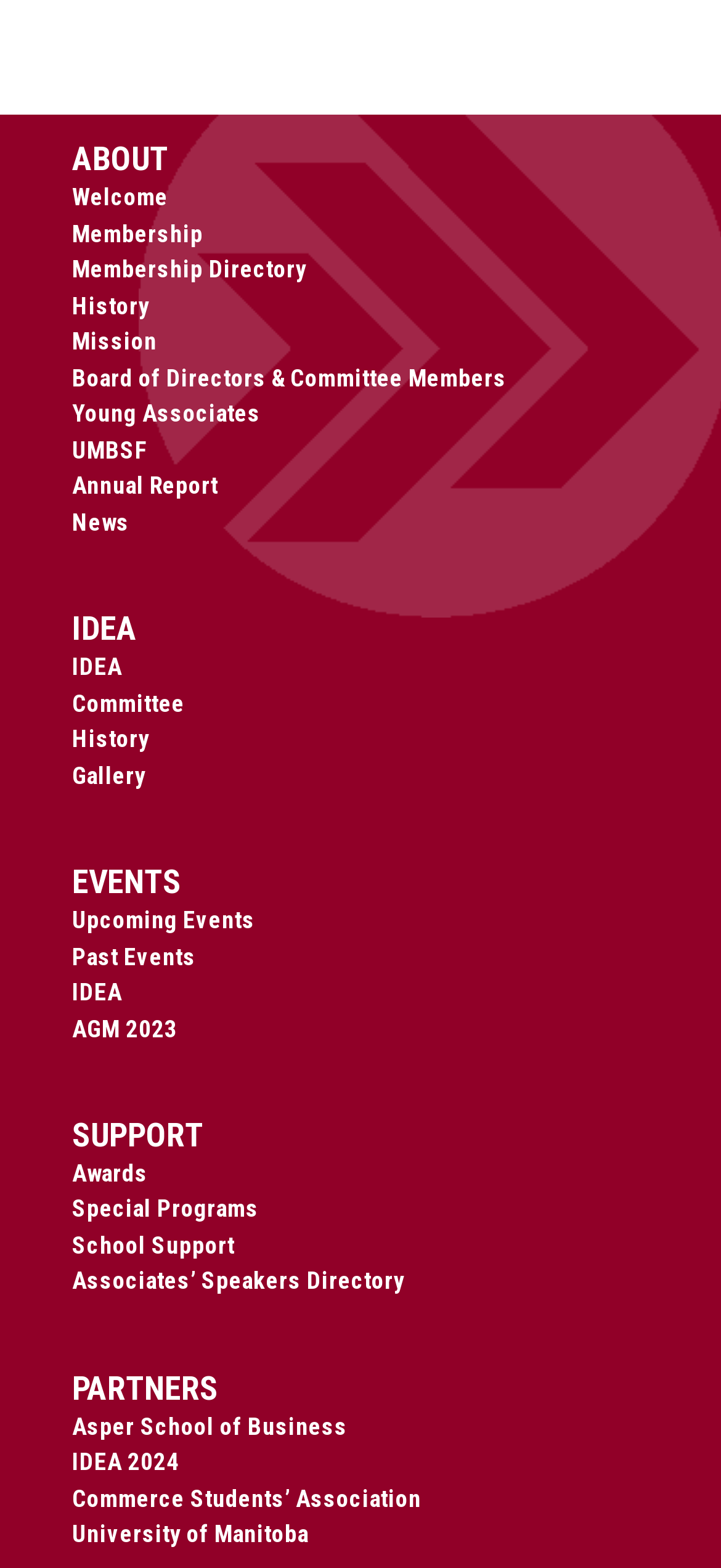How many categories are on this webpage?
Examine the image and give a concise answer in one word or a short phrase.

5